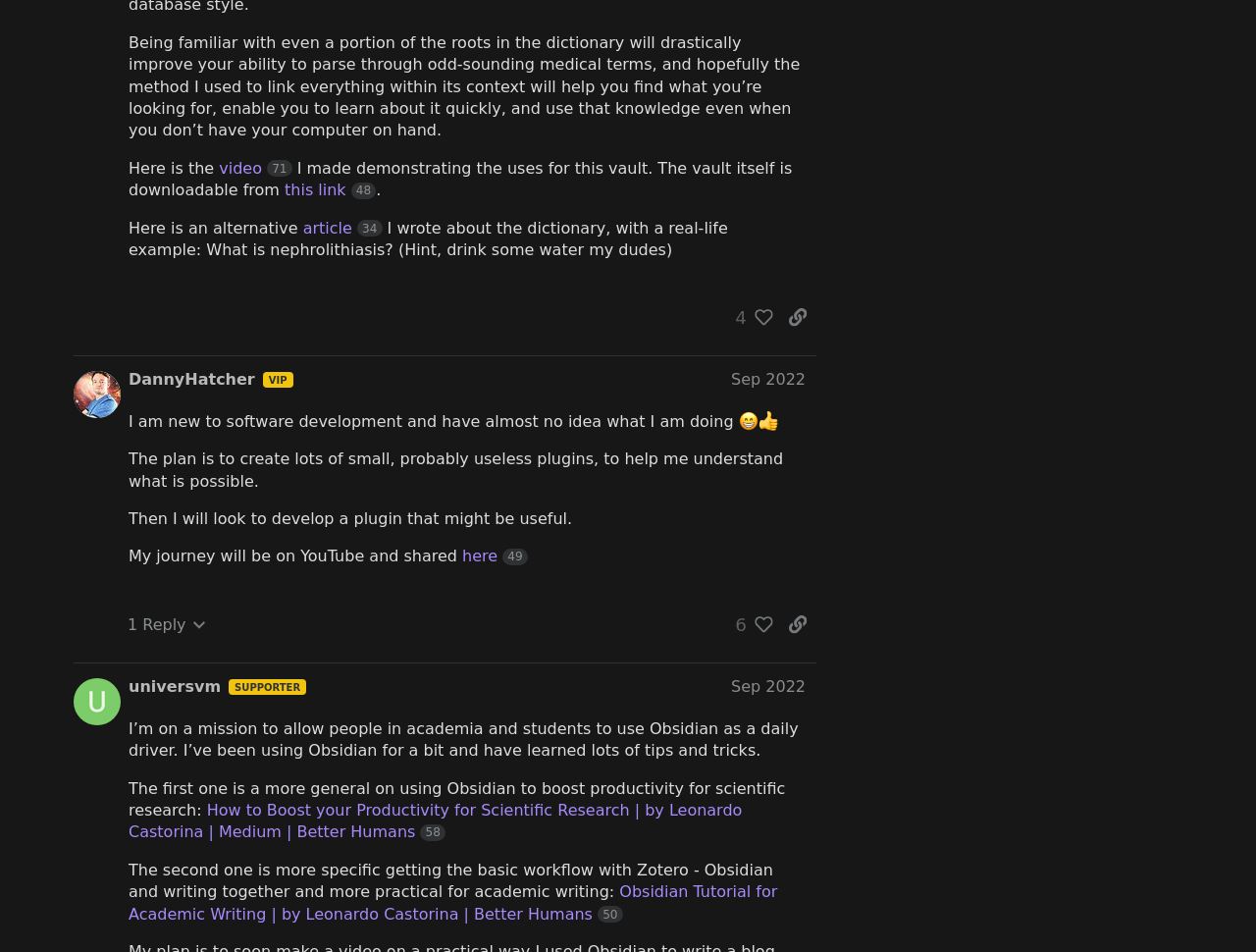Determine the bounding box coordinates for the region that must be clicked to execute the following instruction: "Copy a link to this post to clipboard".

[0.62, 0.316, 0.65, 0.352]